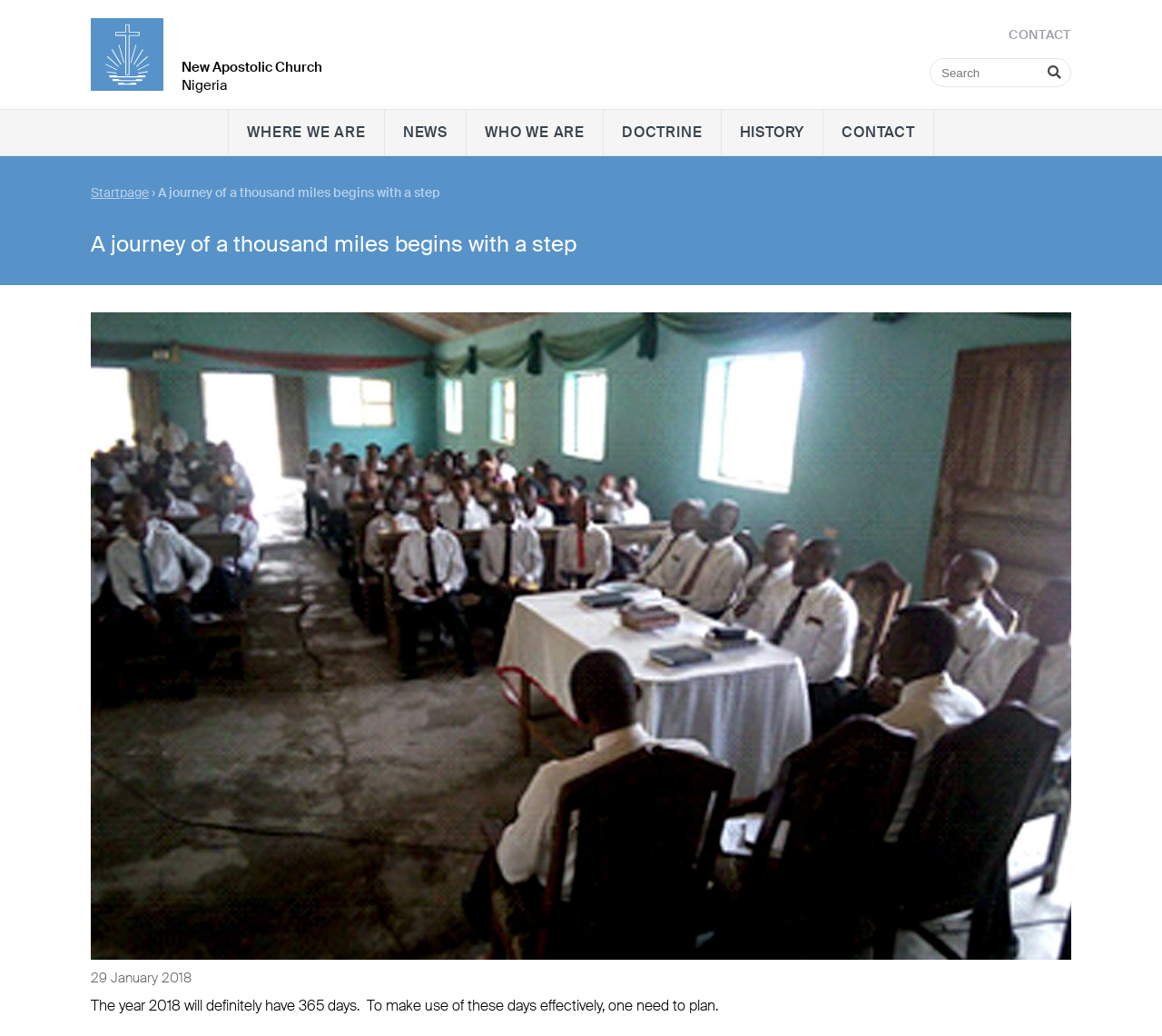Please pinpoint the bounding box coordinates for the region I should click to adhere to this instruction: "Visit WHERE WE ARE page".

[0.197, 0.106, 0.33, 0.15]